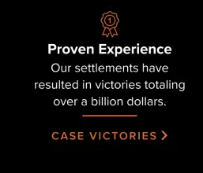Offer an in-depth caption of the image, mentioning all notable aspects.

The image showcases a bold and impactful message highlighting the firm’s achievements in securing substantial settlements for their clients. The text reads "Proven Experience," emphasizing the trusted expertise of the legal team. It states, "Our settlements have resulted in victories totaling over a billion dollars," indicating a strong track record of success and reliability in handling cases. Accompanying this statement is a distinctive icon, symbolizing achievement, which adds visual credibility to their claims. A call-to-action labeled "CASE VICTORIES" prompts viewers to engage further, directing them to learn more about the firm’s successful outcomes. Overall, this image conveys confidence and a commitment to client success in legal matters.